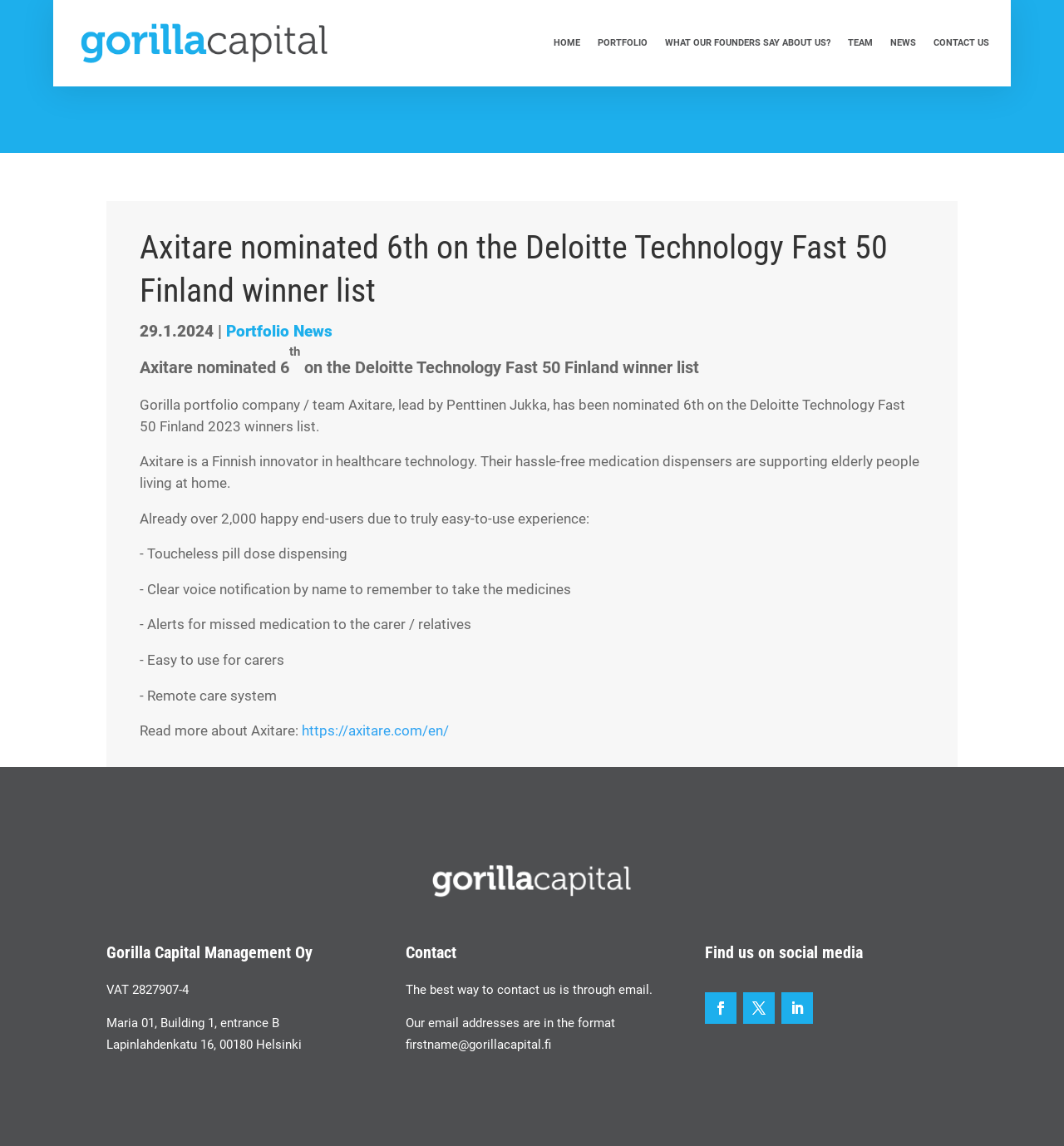Can you specify the bounding box coordinates for the region that should be clicked to fulfill this instruction: "Read more about Axitare".

[0.284, 0.63, 0.422, 0.645]